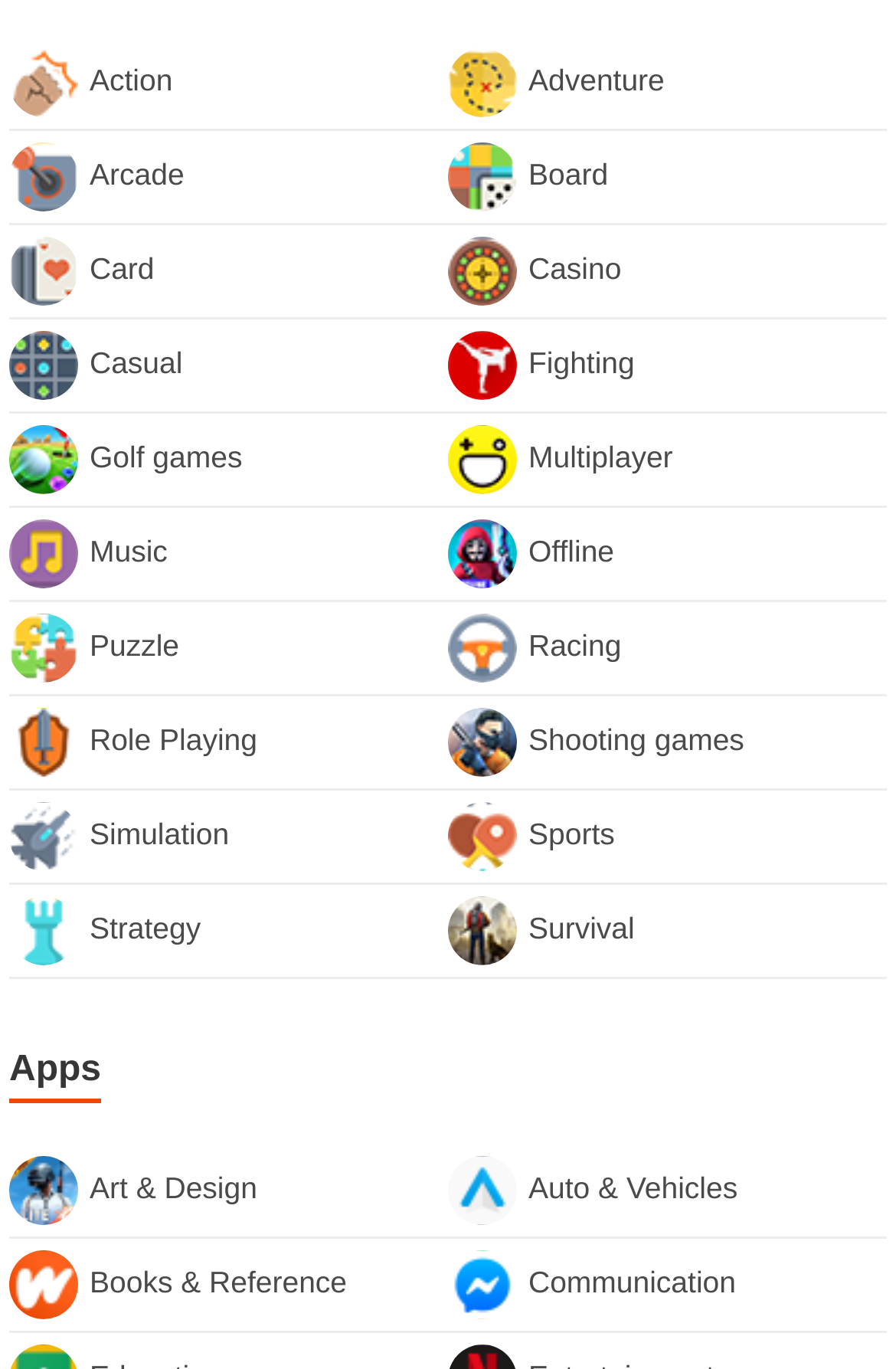Please respond to the question with a concise word or phrase:
How many different worlds are mentioned for competition?

Five